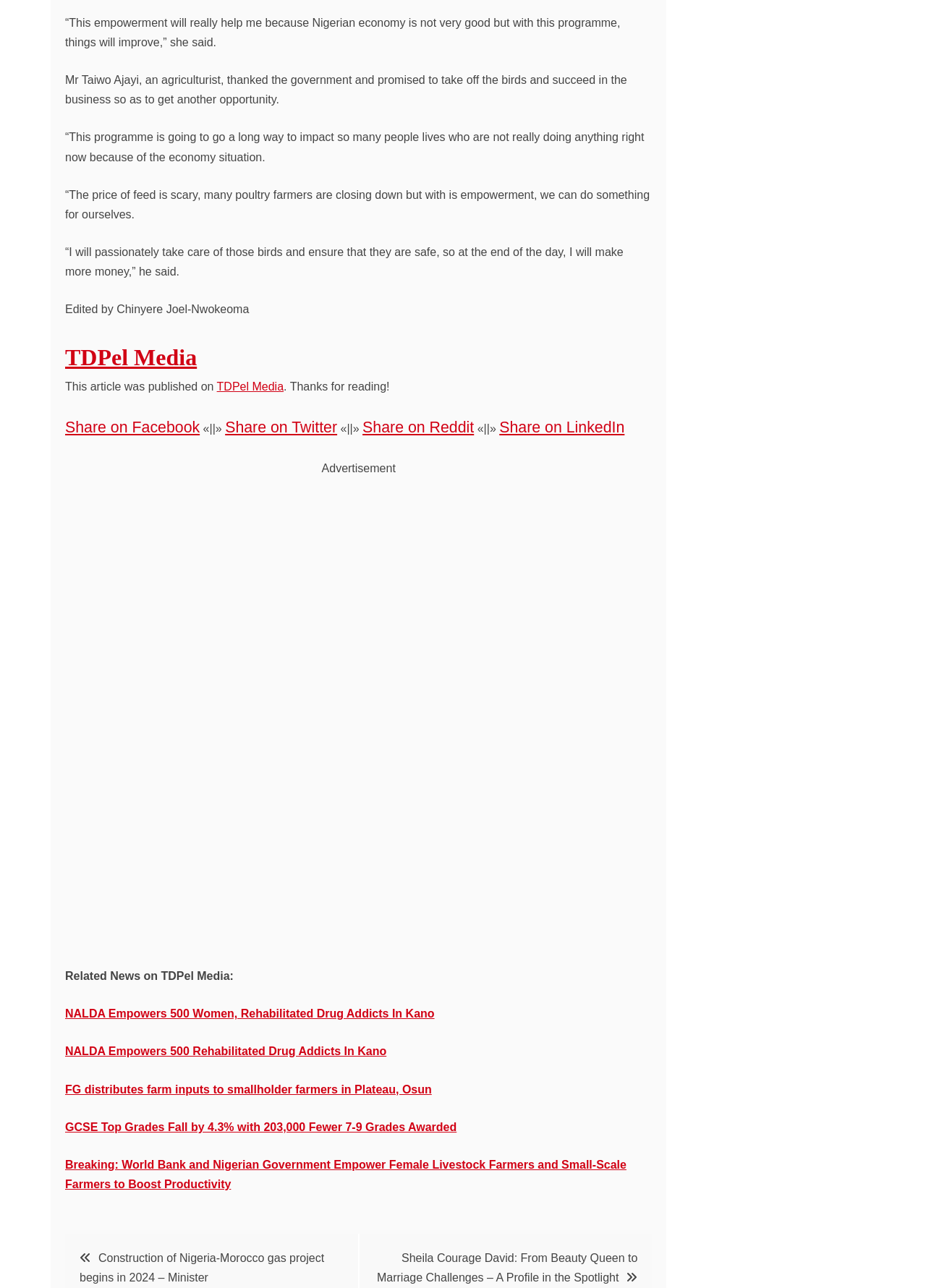Please identify the bounding box coordinates of the clickable area that will fulfill the following instruction: "Share on Facebook". The coordinates should be in the format of four float numbers between 0 and 1, i.e., [left, top, right, bottom].

[0.07, 0.325, 0.216, 0.339]